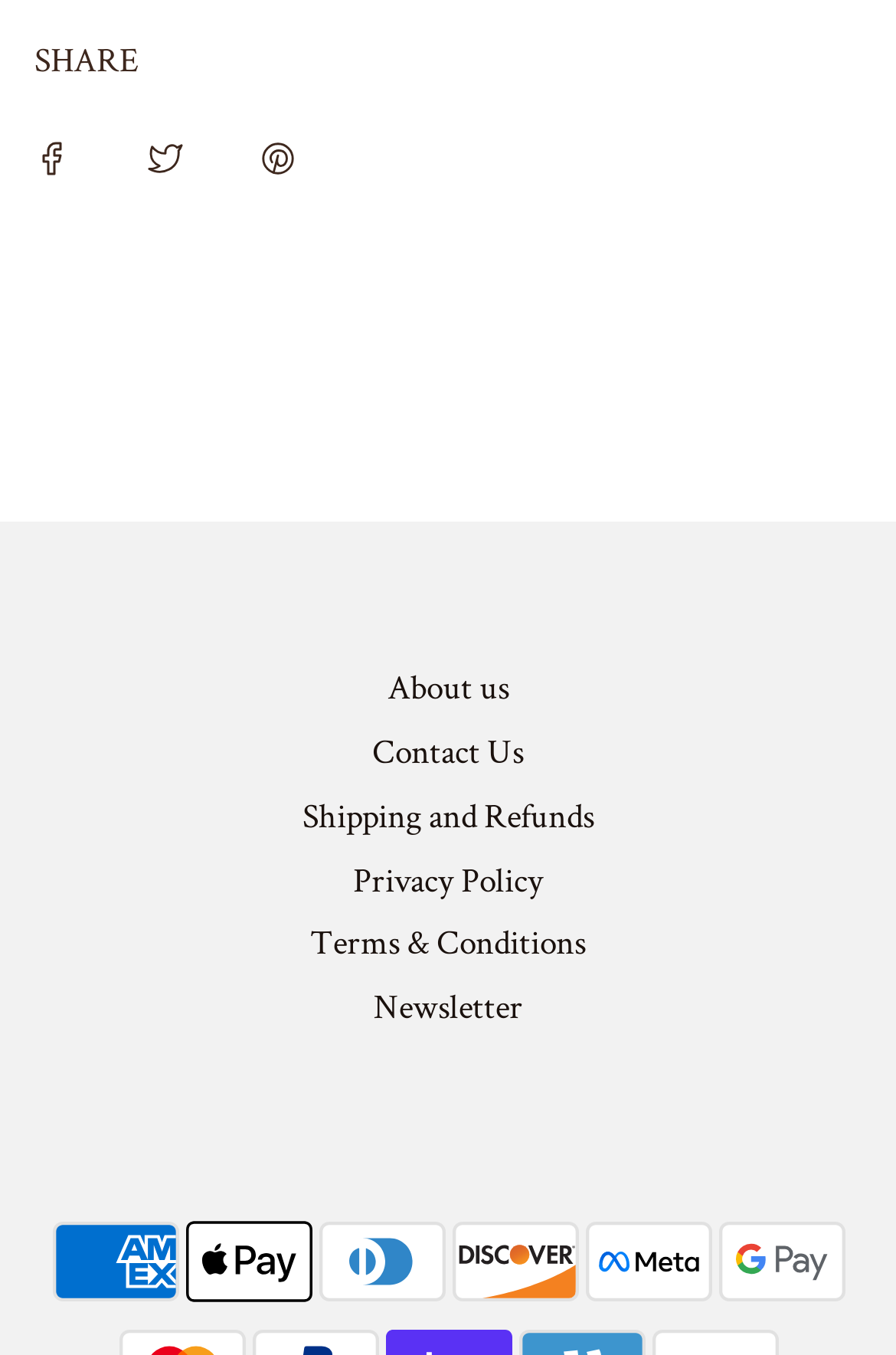Is there a link to 'About us'?
Please answer the question with a single word or phrase, referencing the image.

Yes